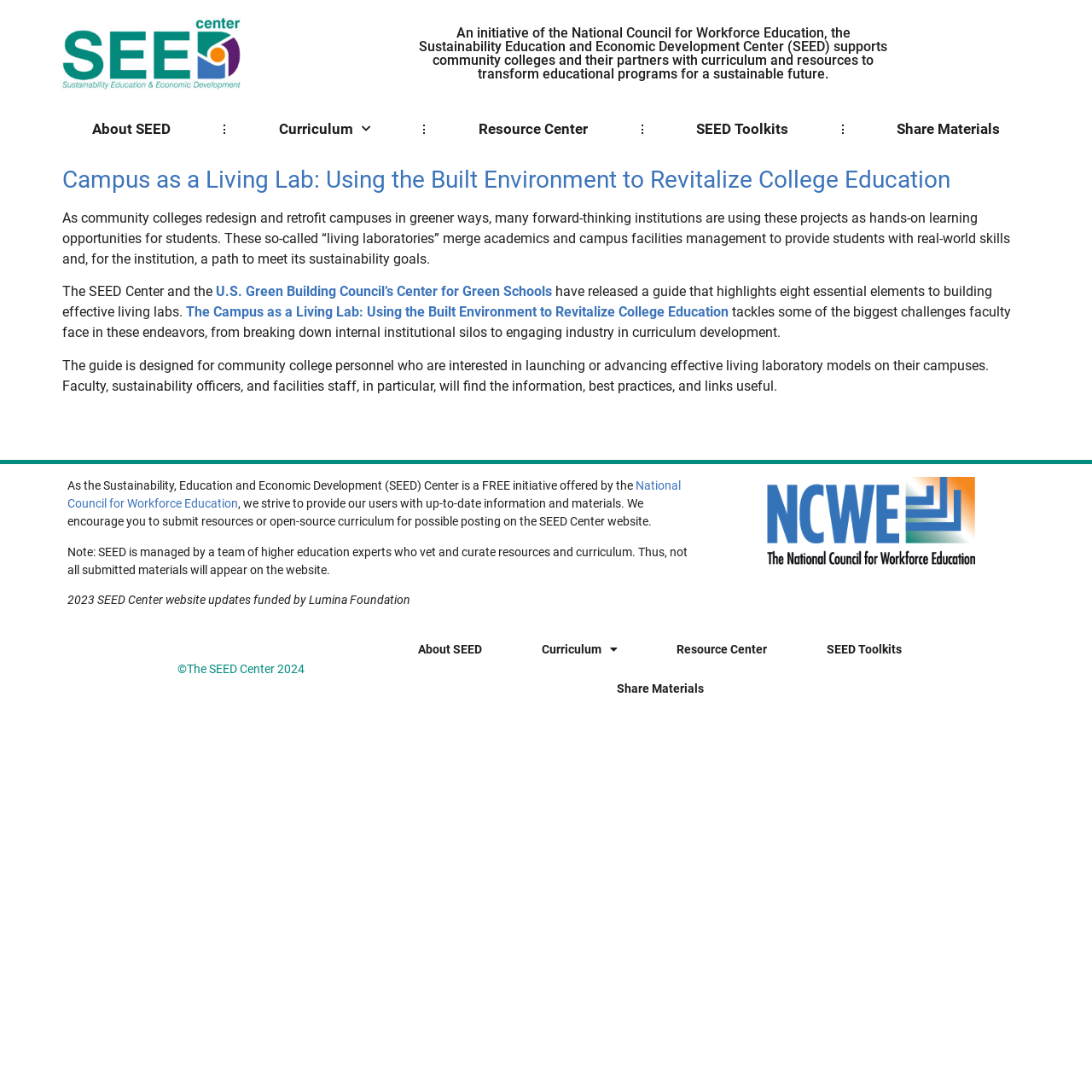Kindly respond to the following question with a single word or a brief phrase: 
What is the purpose of the guide 'Campus as a Living Lab'?

Help community colleges